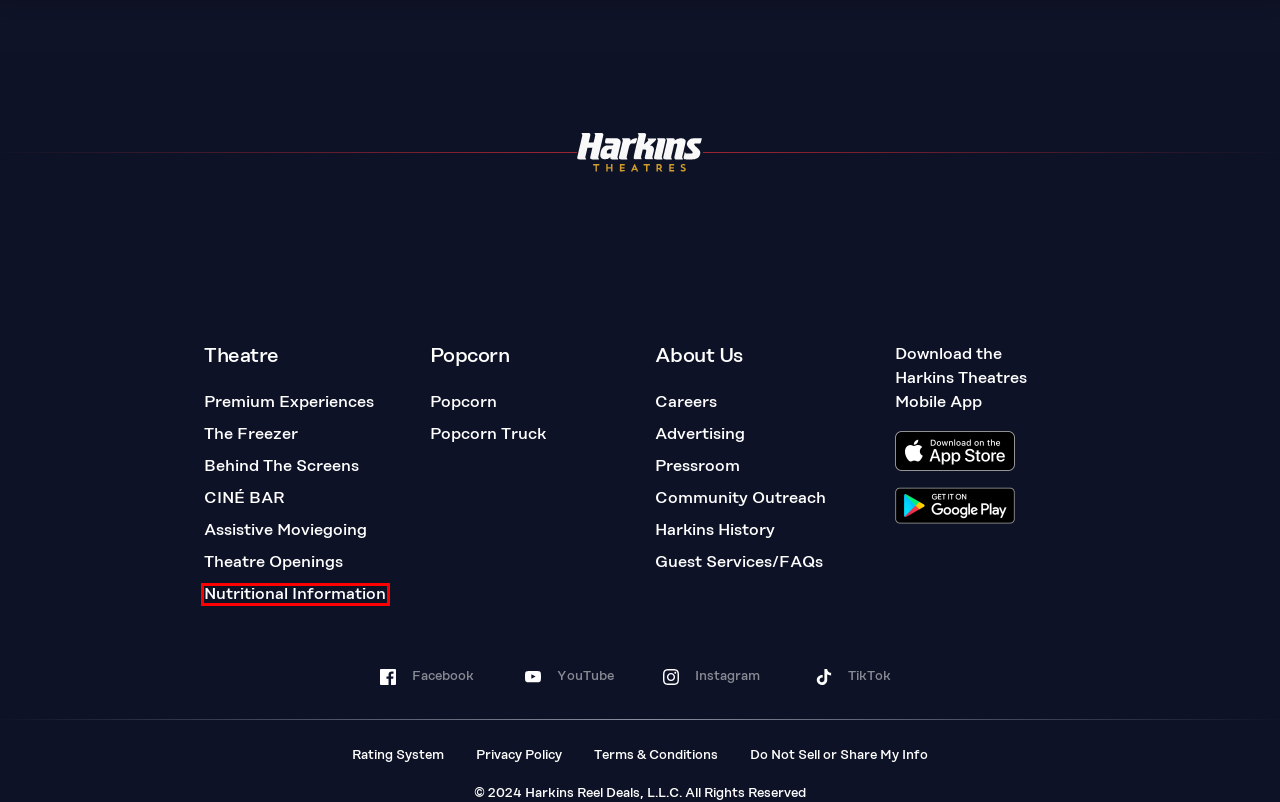A screenshot of a webpage is given with a red bounding box around a UI element. Choose the description that best matches the new webpage shown after clicking the element within the red bounding box. Here are the candidates:
A. Harkins Theatres | The Freezer
B. Harkins Theatres | Privacy Policy
C. Harkins Theatres | Popcorn Truck
D. Harkins Theatres | Community Outreach
E. Harkins Theatres | Nutritional Information
F. Harkins Theatres | Harkins Terms & Conditions
G. Harkins Theatres | Harkins Pressroom
H. Harkins Theatres | FAQs

E